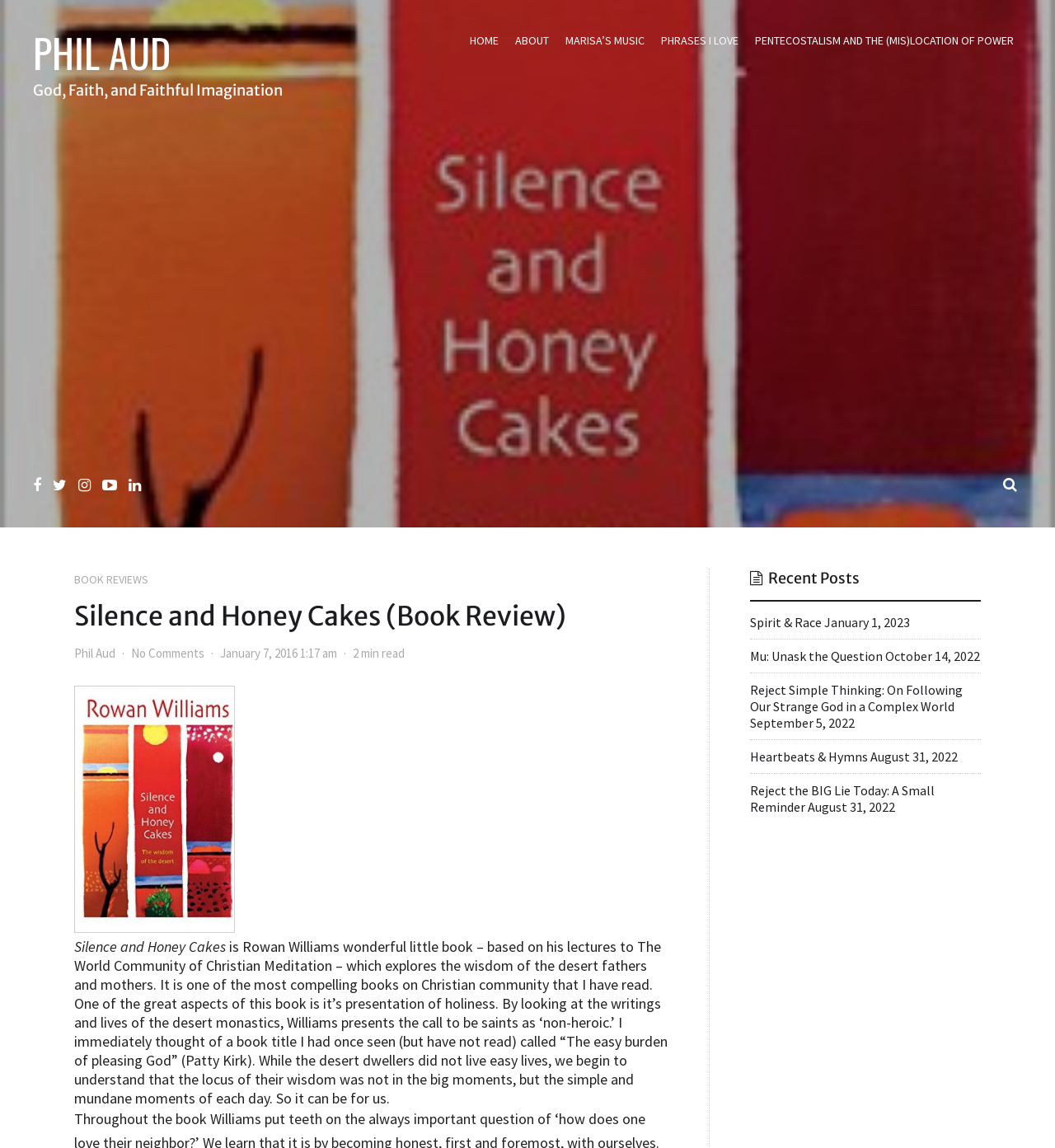Using the information in the image, could you please answer the following question in detail:
What is the name of the book being reviewed?

The question can be answered by looking at the heading 'Silence and Honey Cakes (Book Review)' and the StaticText 'Silence and Honey Cakes' which is part of the book review.